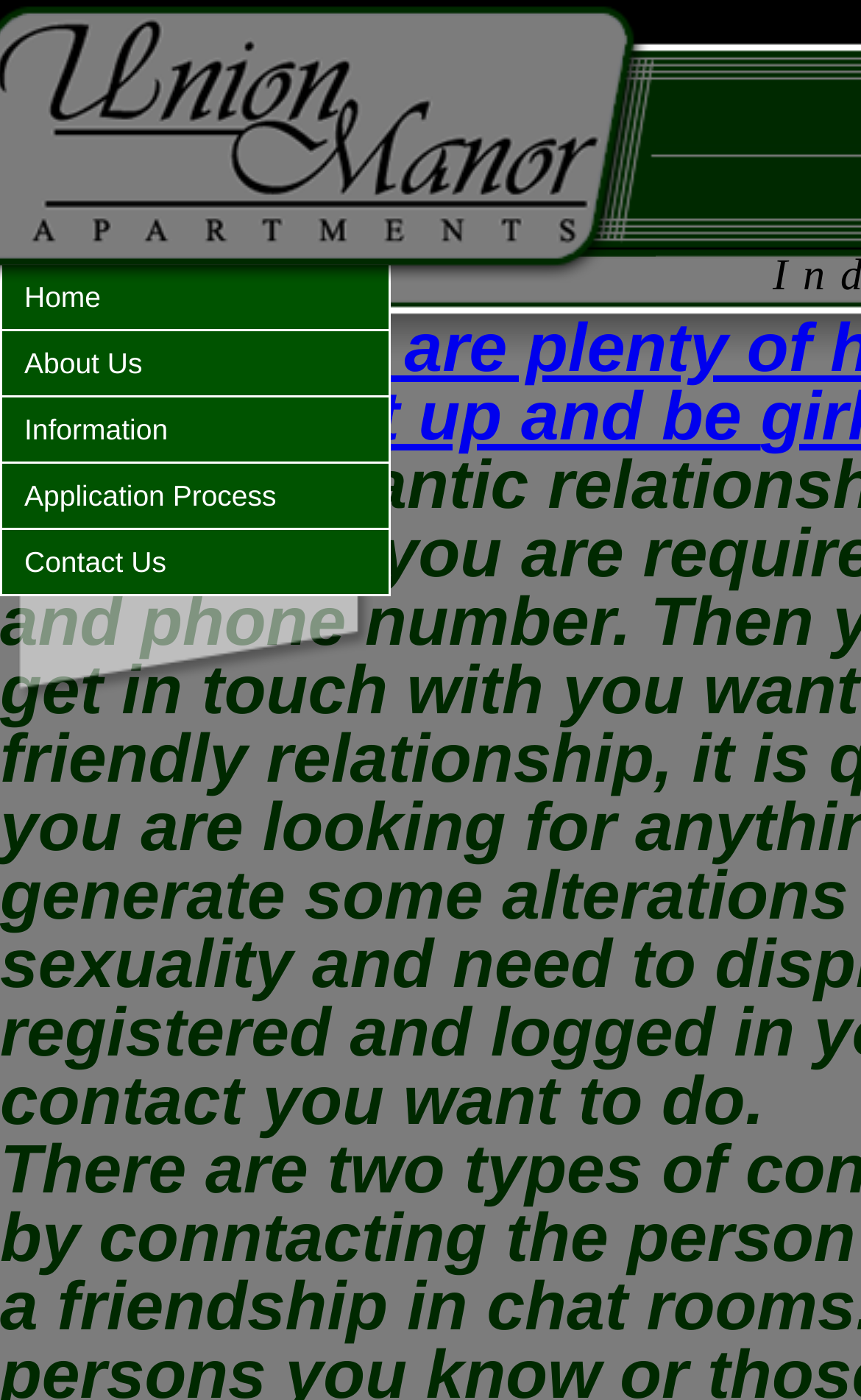Determine the bounding box coordinates for the UI element with the following description: "Home". The coordinates should be four float numbers between 0 and 1, represented as [left, top, right, bottom].

[0.0, 0.189, 0.454, 0.237]